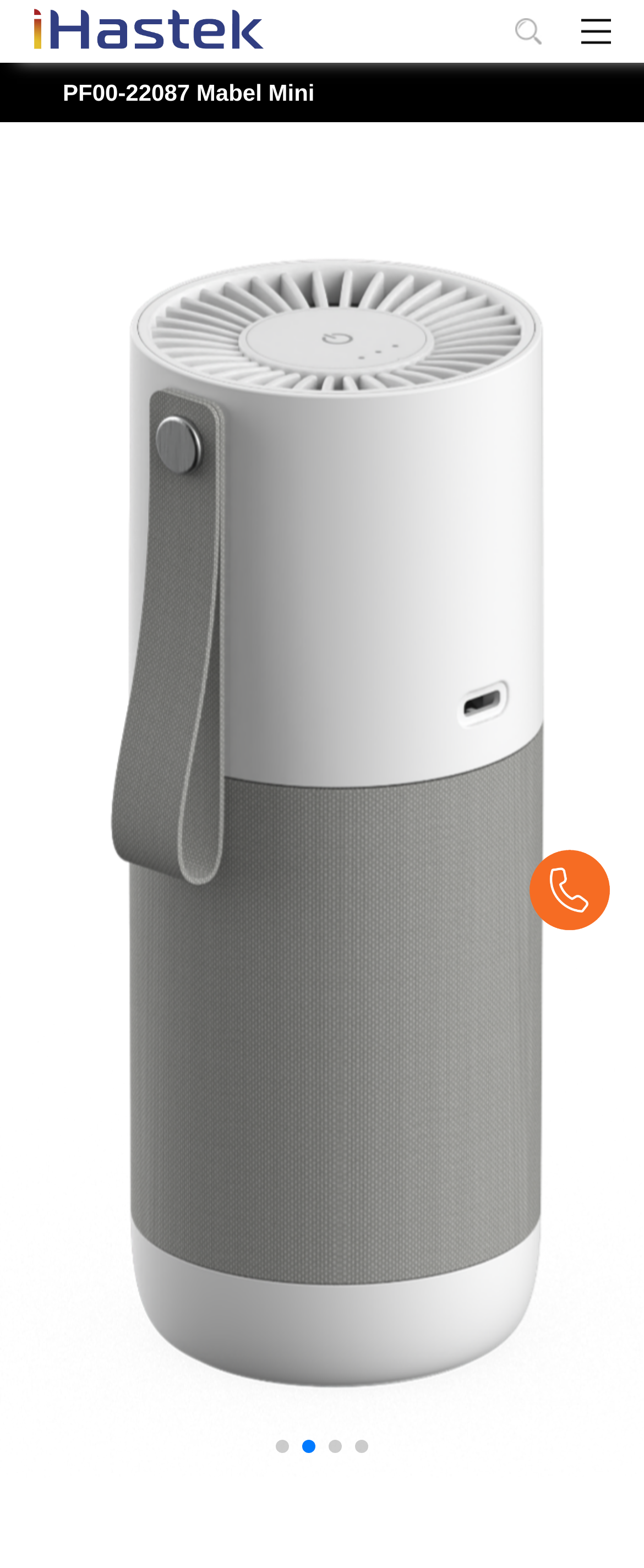Is there a link on the top-right corner of the webpage?
Look at the image and answer with only one word or phrase.

Yes